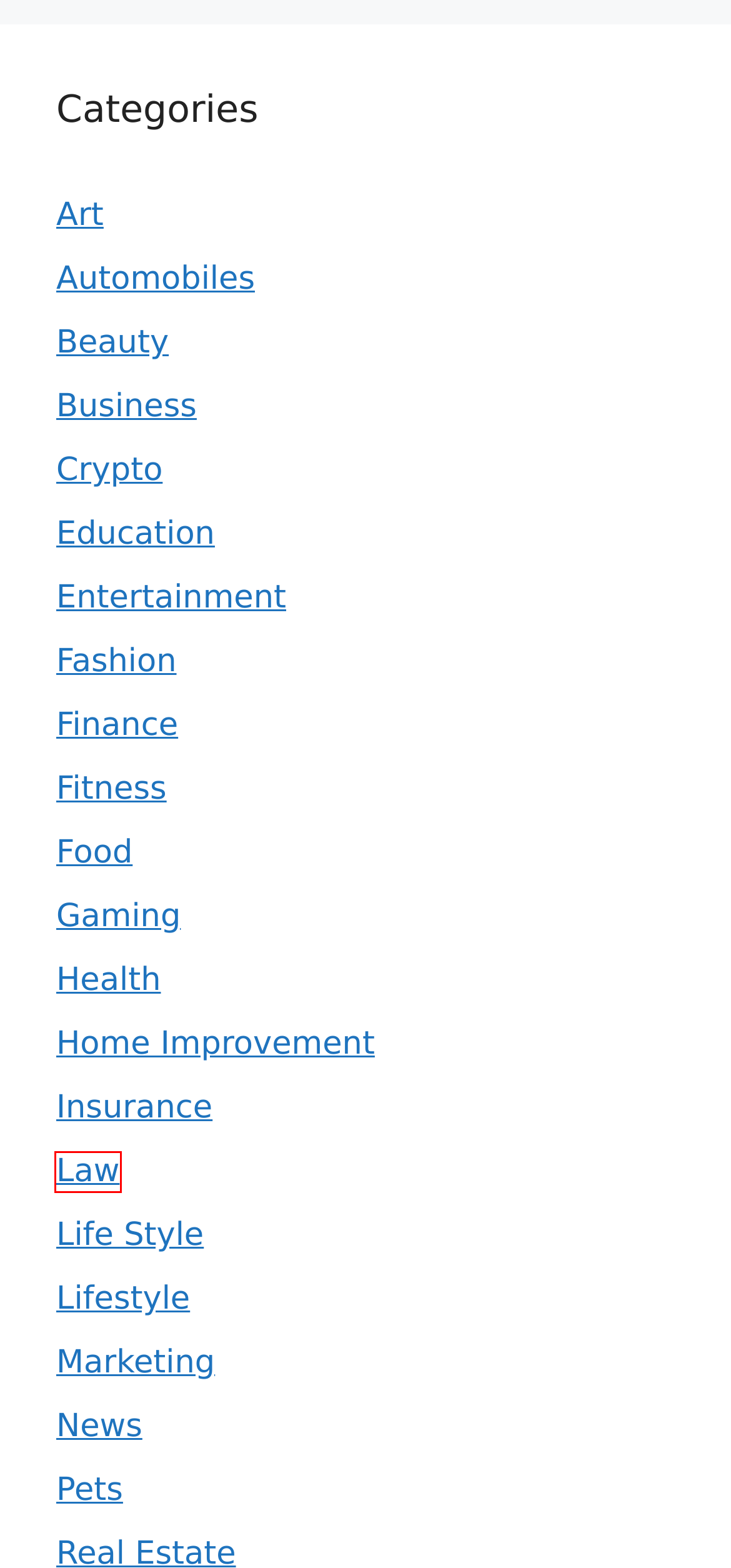Analyze the given webpage screenshot and identify the UI element within the red bounding box. Select the webpage description that best matches what you expect the new webpage to look like after clicking the element. Here are the candidates:
A. Law - JetFamous
B. Education - JetFamous
C. Gaming - JetFamous
D. Marketing - JetFamous
E. Home Improvement - JetFamous
F. Finance - JetFamous
G. Fashion - JetFamous
H. Pets - JetFamous

A